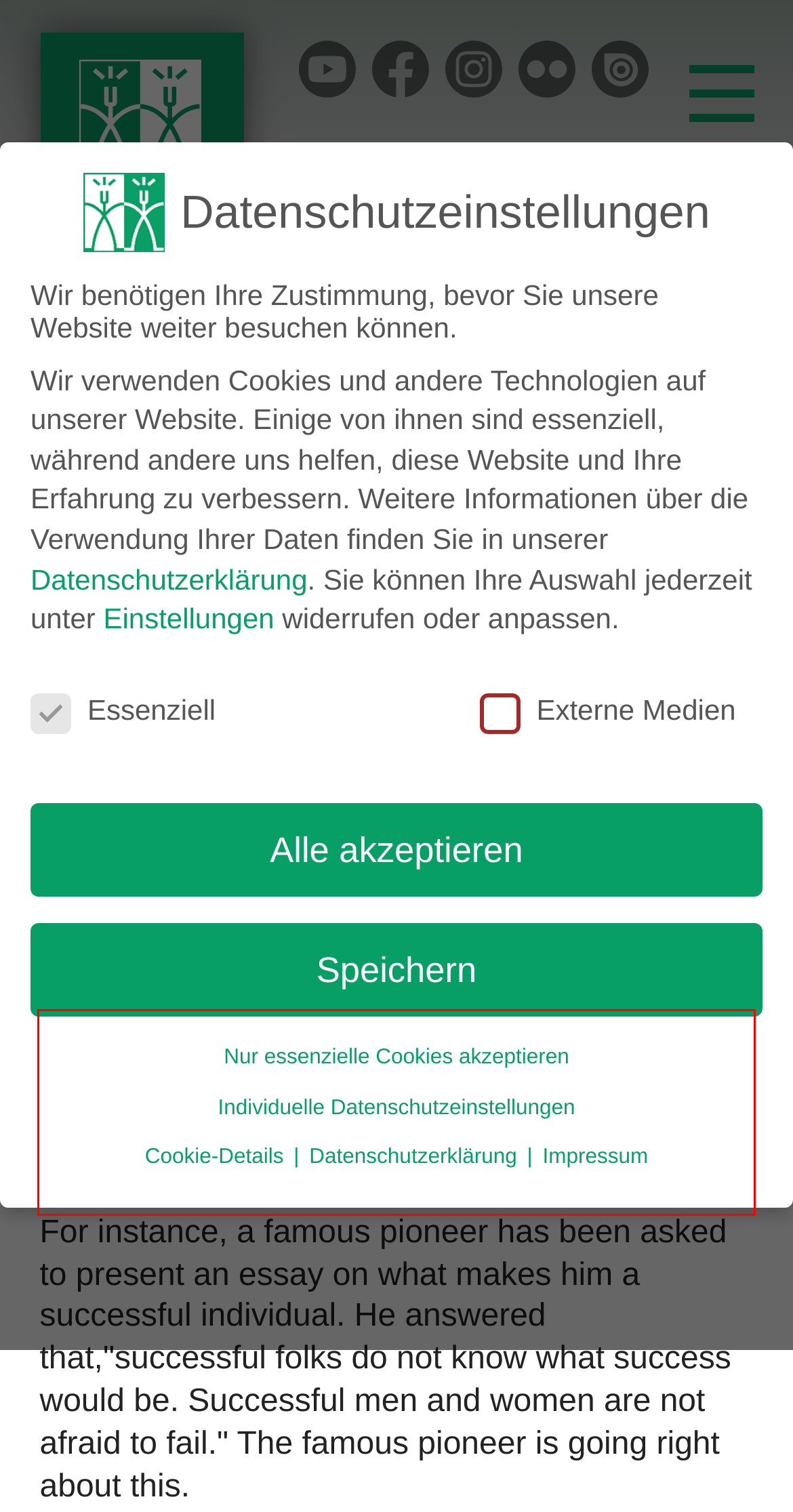Please identify the text within the red rectangular bounding box in the provided webpage screenshot.

Every day, hundreds of millions of people read articles on several subjects and books on a broad variety of topics. The inquiry arises; does reading and writing create a gap in one’s mind?